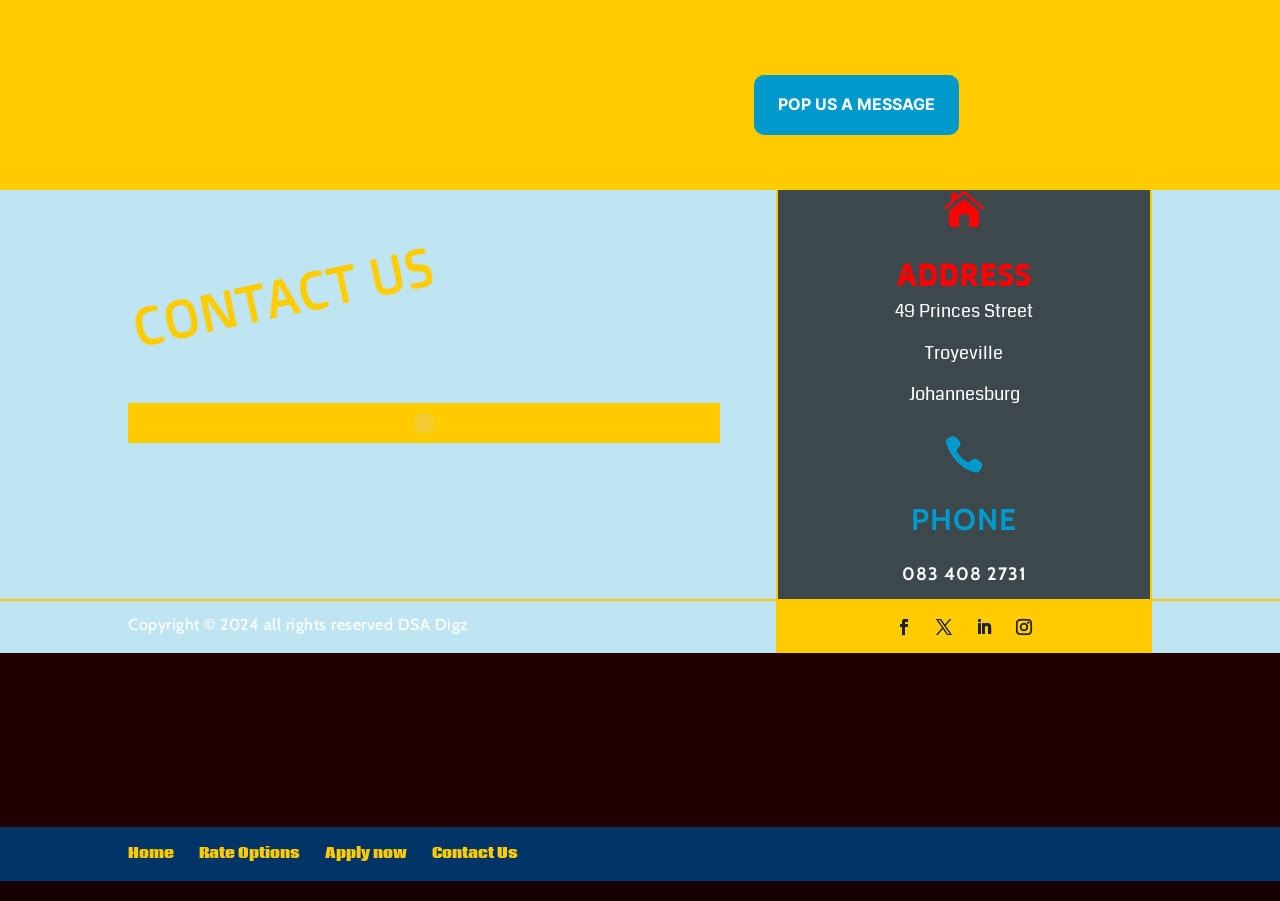Can you specify the bounding box coordinates for the region that should be clicked to fulfill this instruction: "Visit the 'About' page".

None